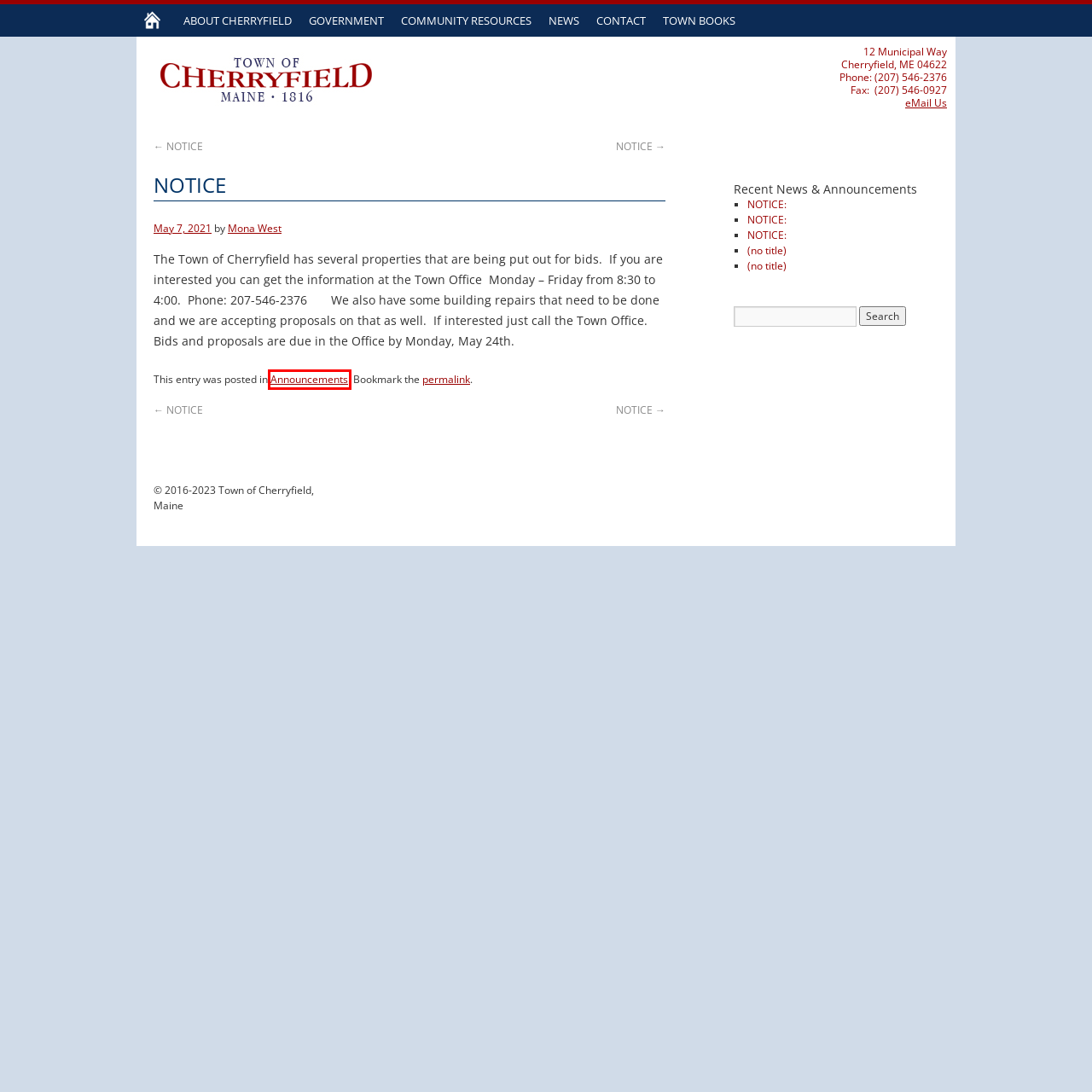Given a screenshot of a webpage with a red rectangle bounding box around a UI element, select the best matching webpage description for the new webpage that appears after clicking the highlighted element. The candidate descriptions are:
A. Announcements | Town of Cherryfield, Maine
B. Town of Cherryfield, Maine
C. About Cherryfield | Town of Cherryfield, Maine
D. Town of Cherryfield, Maine | Incorporated in 1816
E. Town Books | Town of Cherryfield, Maine
F. News | Town of Cherryfield, Maine | Incorporated in 1816
G. NOTICE: | Town of Cherryfield, Maine
H. Mona West | Town of Cherryfield, Maine

A